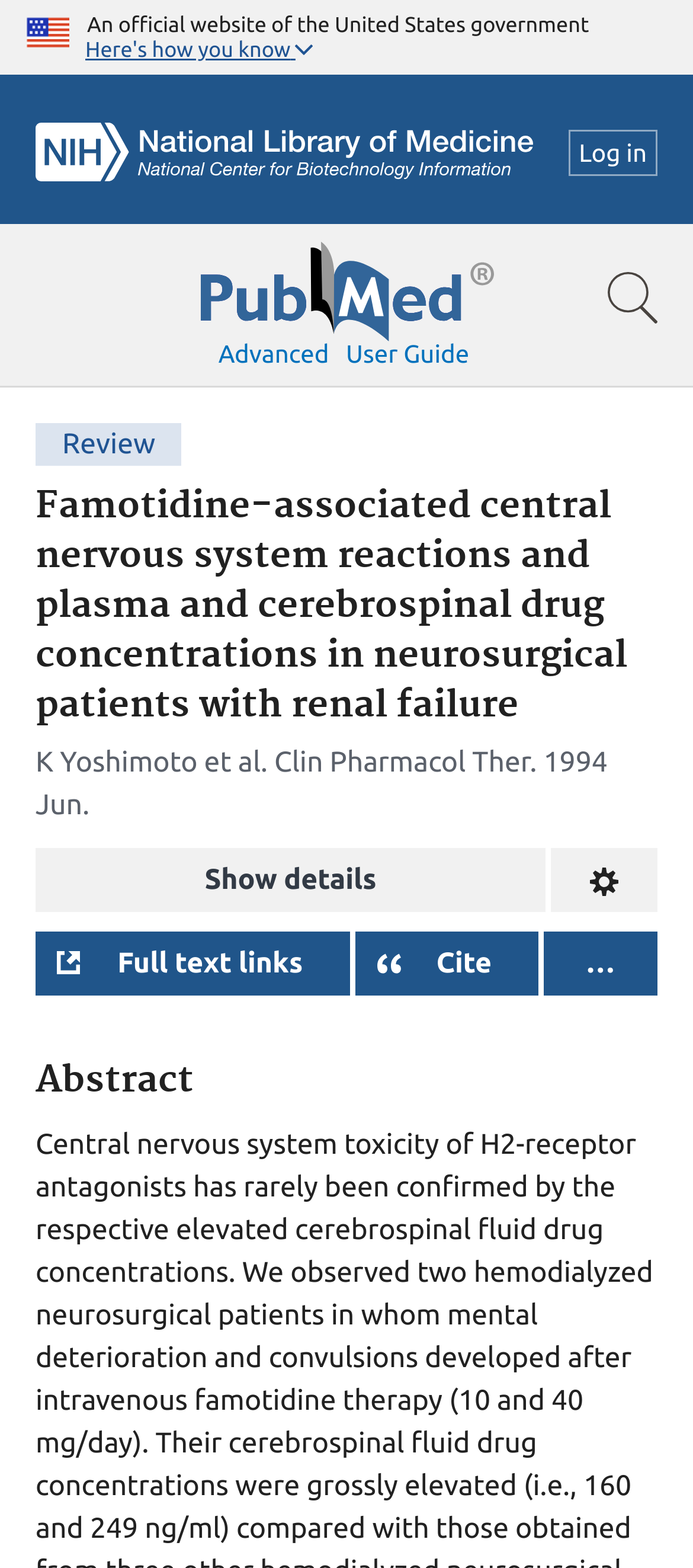What is the logo on the top left corner?
Answer the question with a single word or phrase by looking at the picture.

NCBI Logo